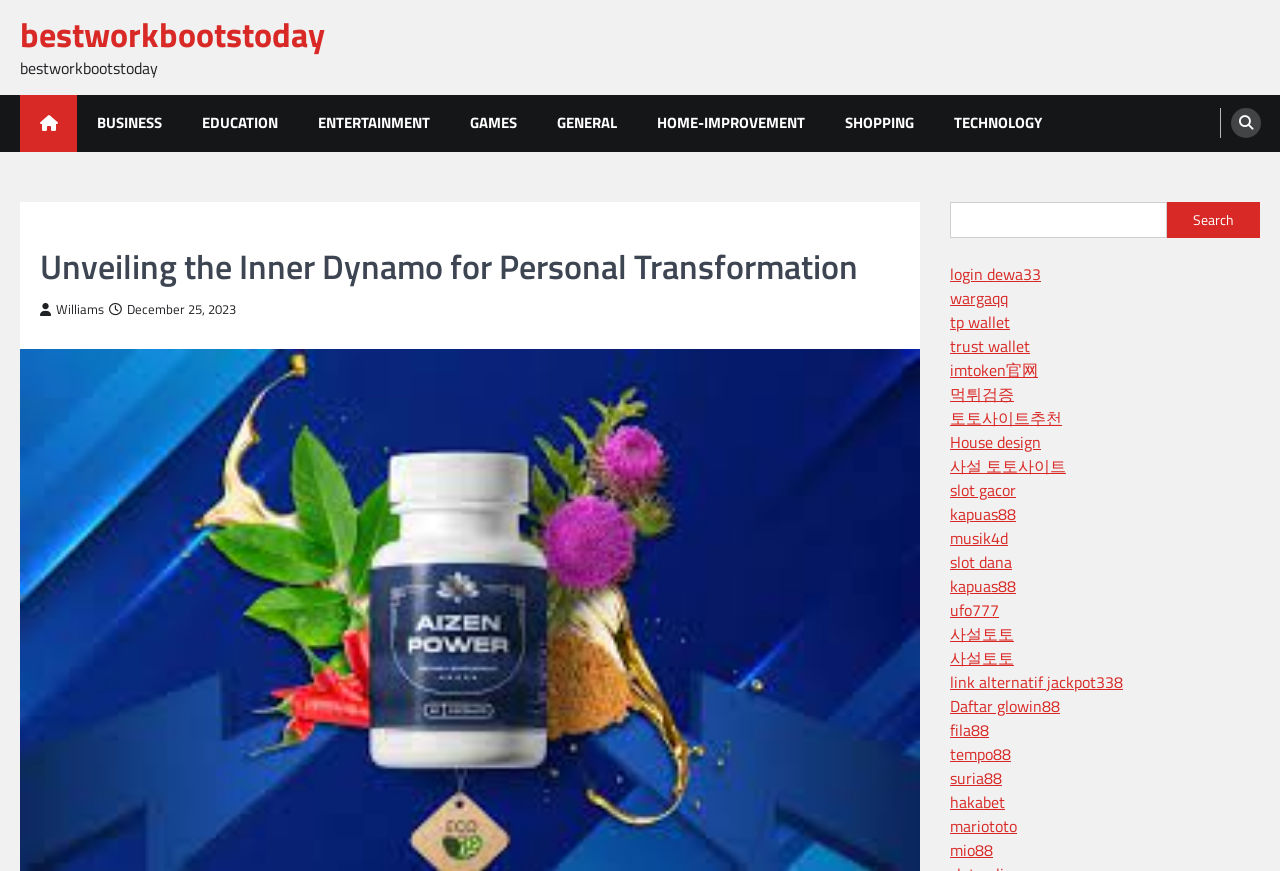Please answer the following question using a single word or phrase: 
What is the purpose of the search box?

to search